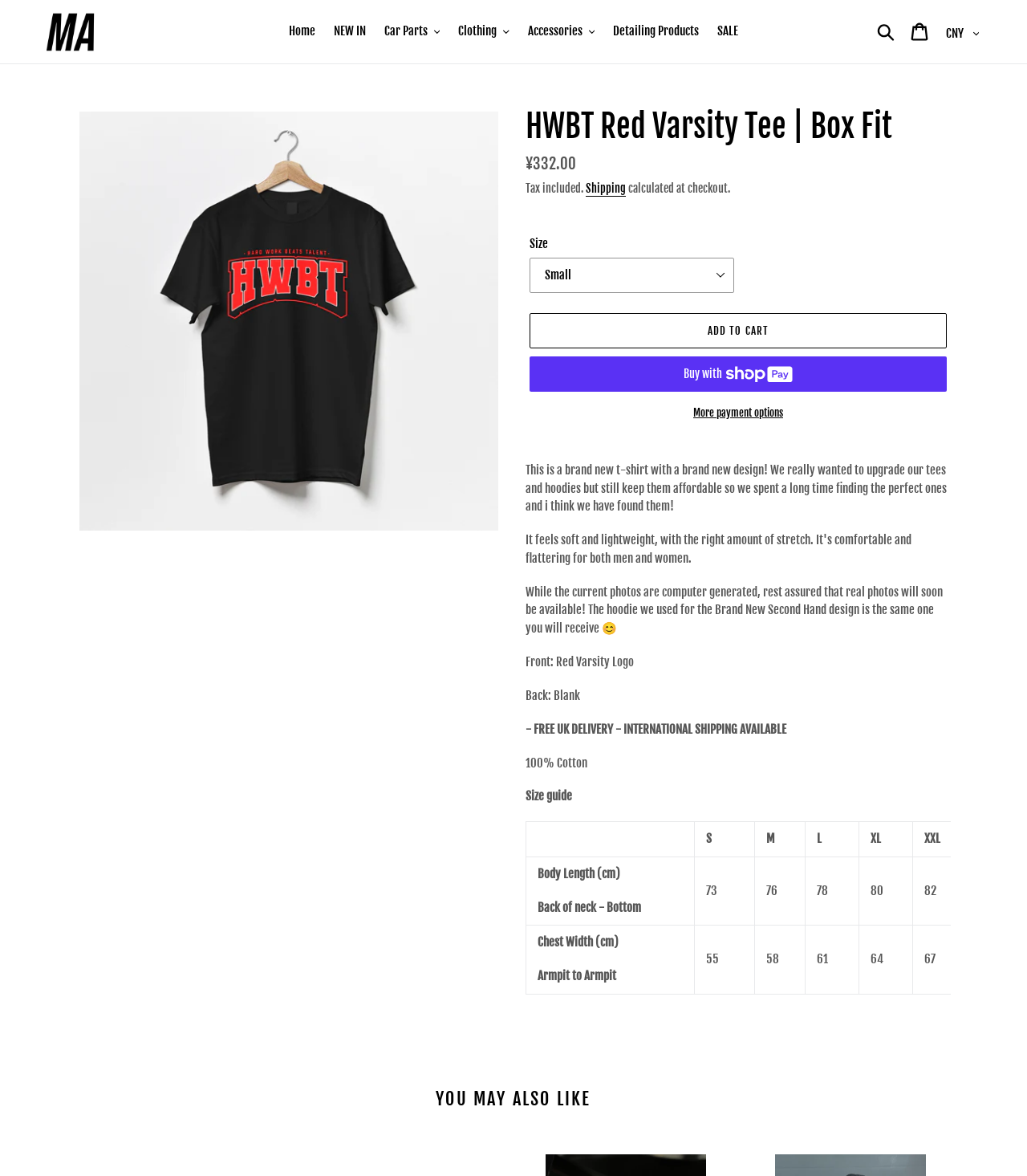Identify the bounding box coordinates necessary to click and complete the given instruction: "Click the 'Search' button".

[0.849, 0.018, 0.878, 0.036]